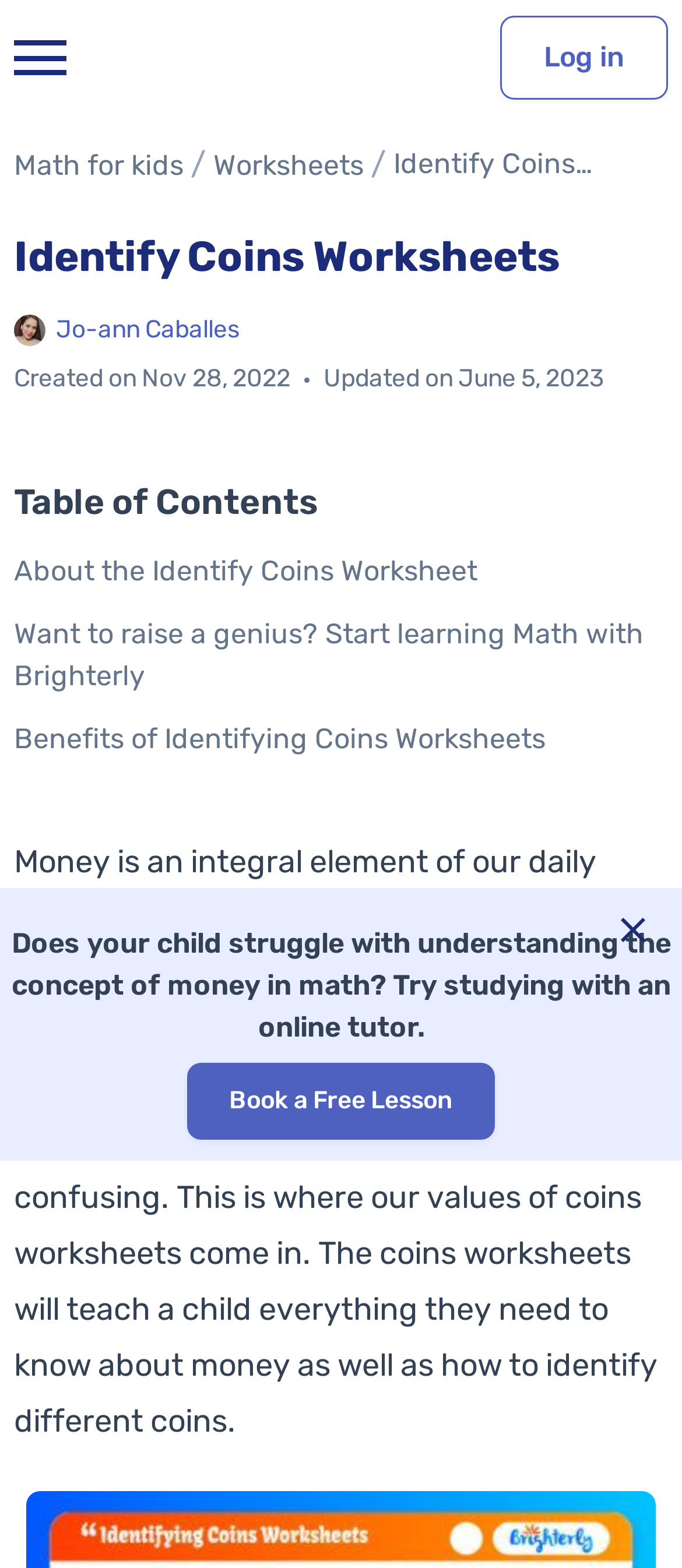What is the topic of the article?
Using the details from the image, give an elaborate explanation to answer the question.

The topic of the article is Identify Coins Worksheets, as indicated by the heading 'Identify Coins Worksheets' and the text 'About the Identify Coins Worksheet'.